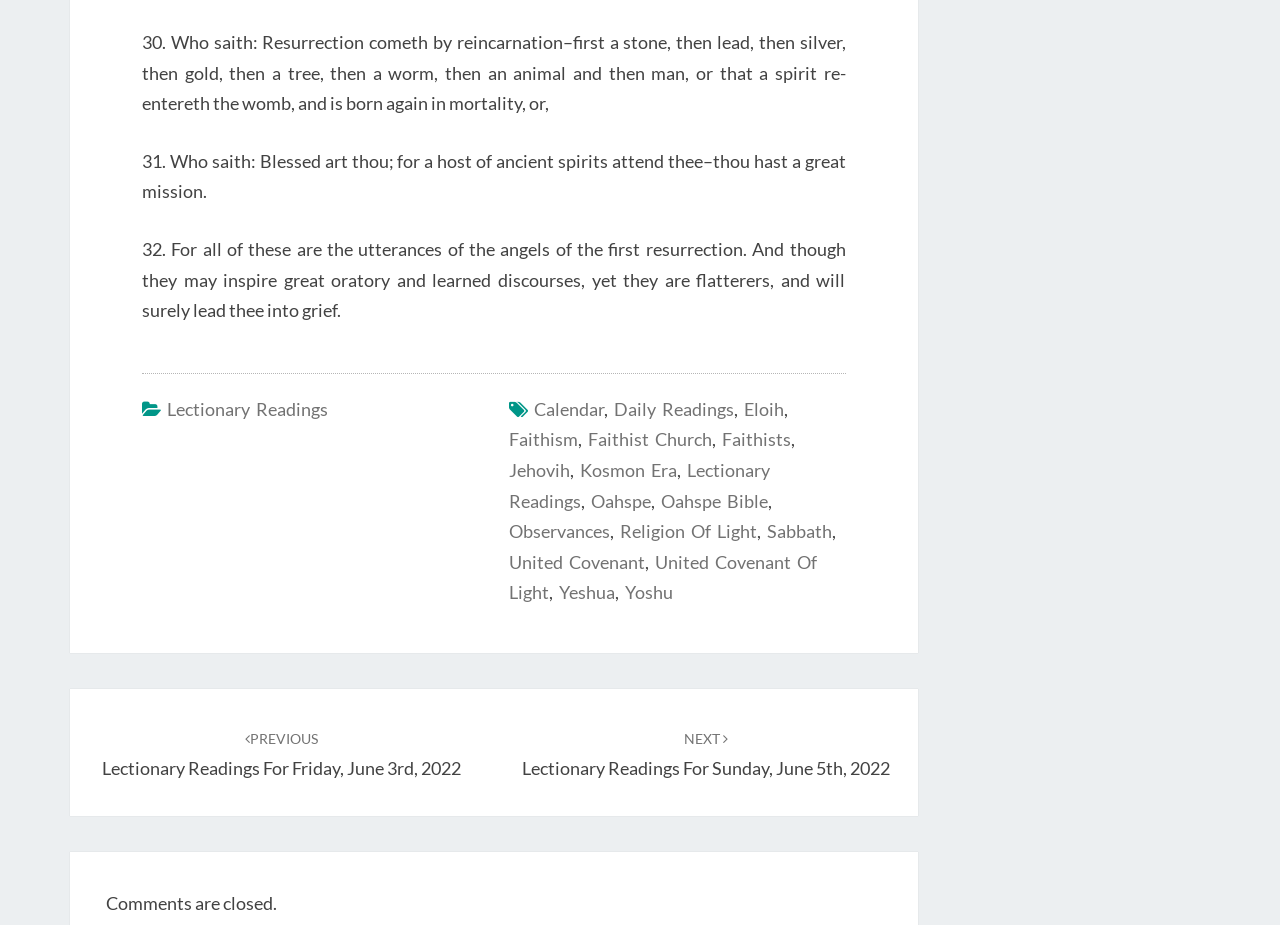Find the bounding box coordinates of the clickable area required to complete the following action: "Go to next Lectionary Readings".

[0.408, 0.785, 0.695, 0.842]